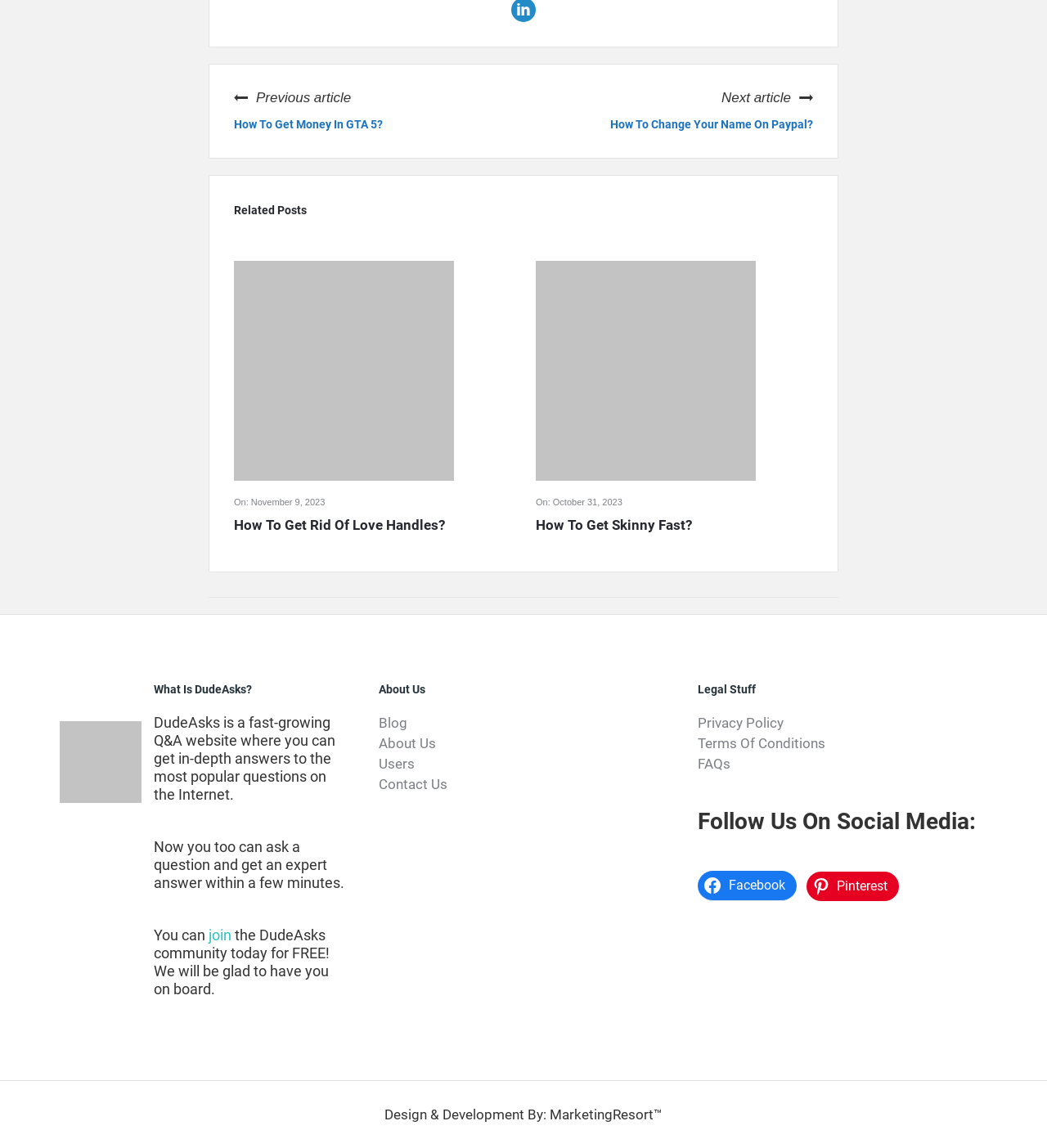Respond to the question below with a single word or phrase:
What can you do on the DudeAsks community?

Ask a question and get an expert answer